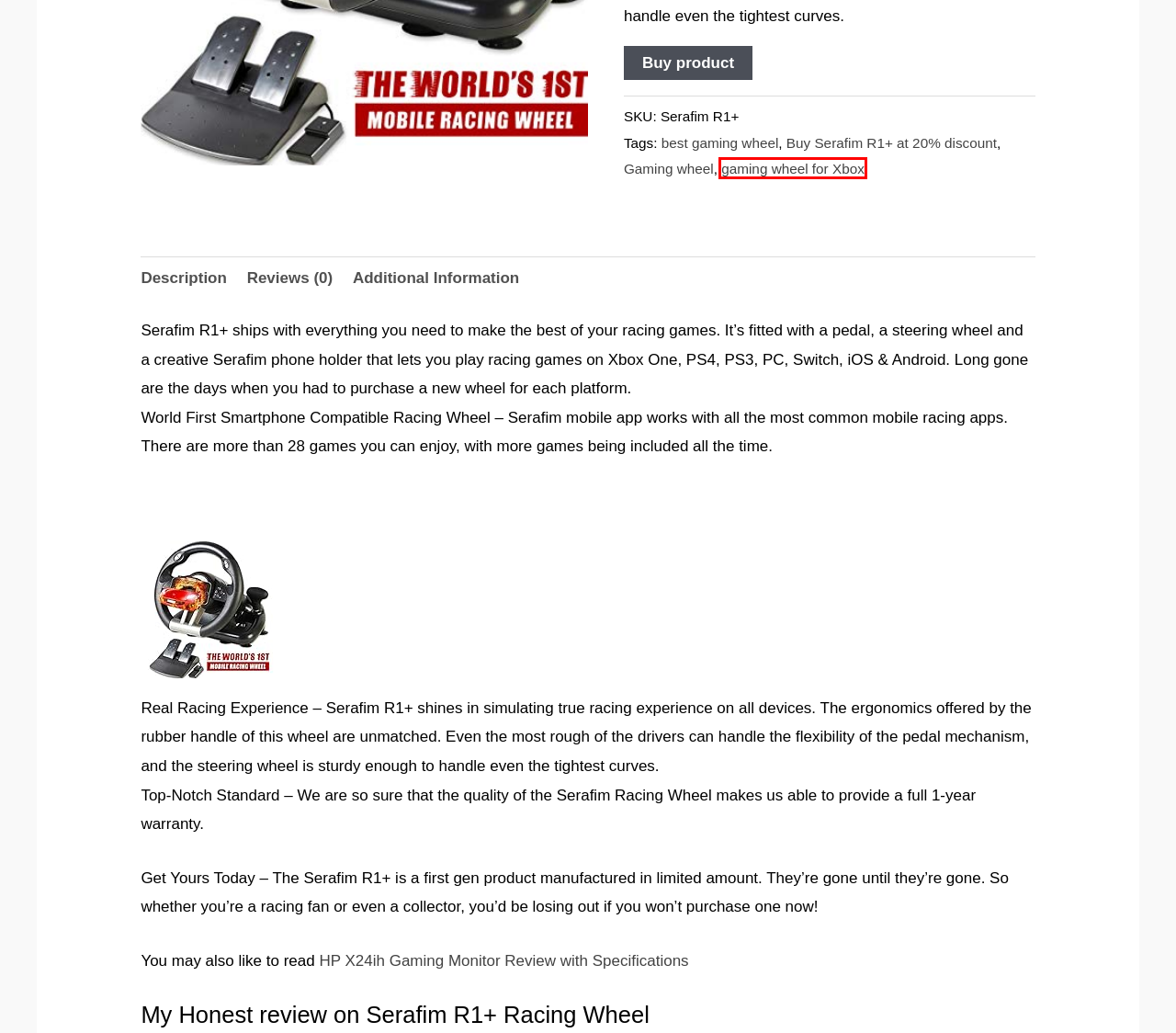Review the webpage screenshot provided, noting the red bounding box around a UI element. Choose the description that best matches the new webpage after clicking the element within the bounding box. The following are the options:
A. best gaming wheel Archives • Techapa
B. Gaming wheel Archives • Techapa
C. techapa- Electronics monitor laptop review specs buy & sale
D. Buy Serafim R1+ at 20% discount Archives • Techapa
E. Amazon Launchpad New Releases Archives • Techapa
F. HP X24ih Monitor Review: 144Hz IPS Panel Screen • Techapa
G. Electronics Archives • Techapa
H. gaming wheel for Xbox Archives • Techapa

H